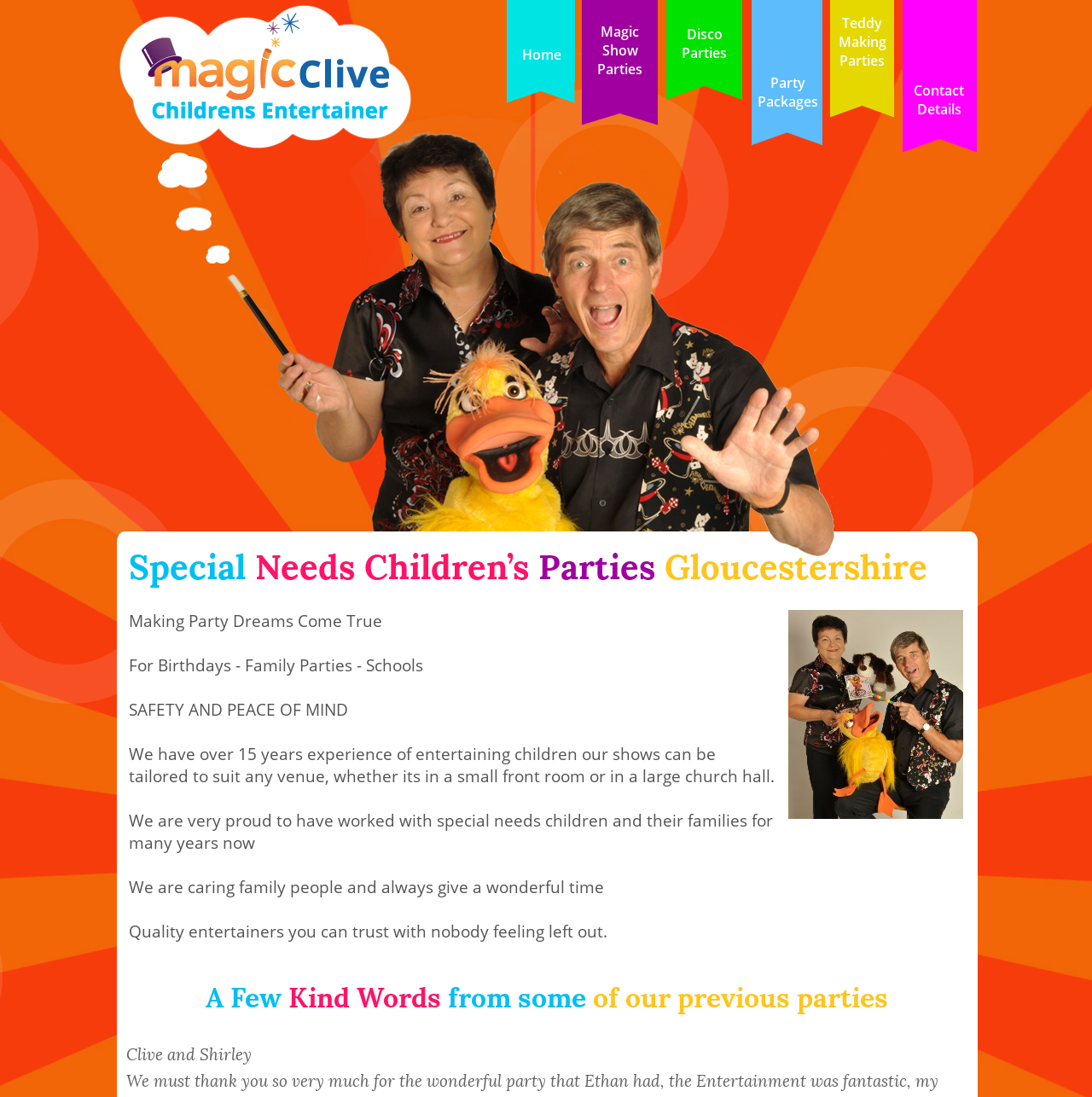What is the purpose of the website?
Look at the image and respond to the question as thoroughly as possible.

Based on the links and static text on the webpage, it can be inferred that the purpose of the website is to provide party services, specifically children's parties, to customers in Gloucestershire and surrounding areas.